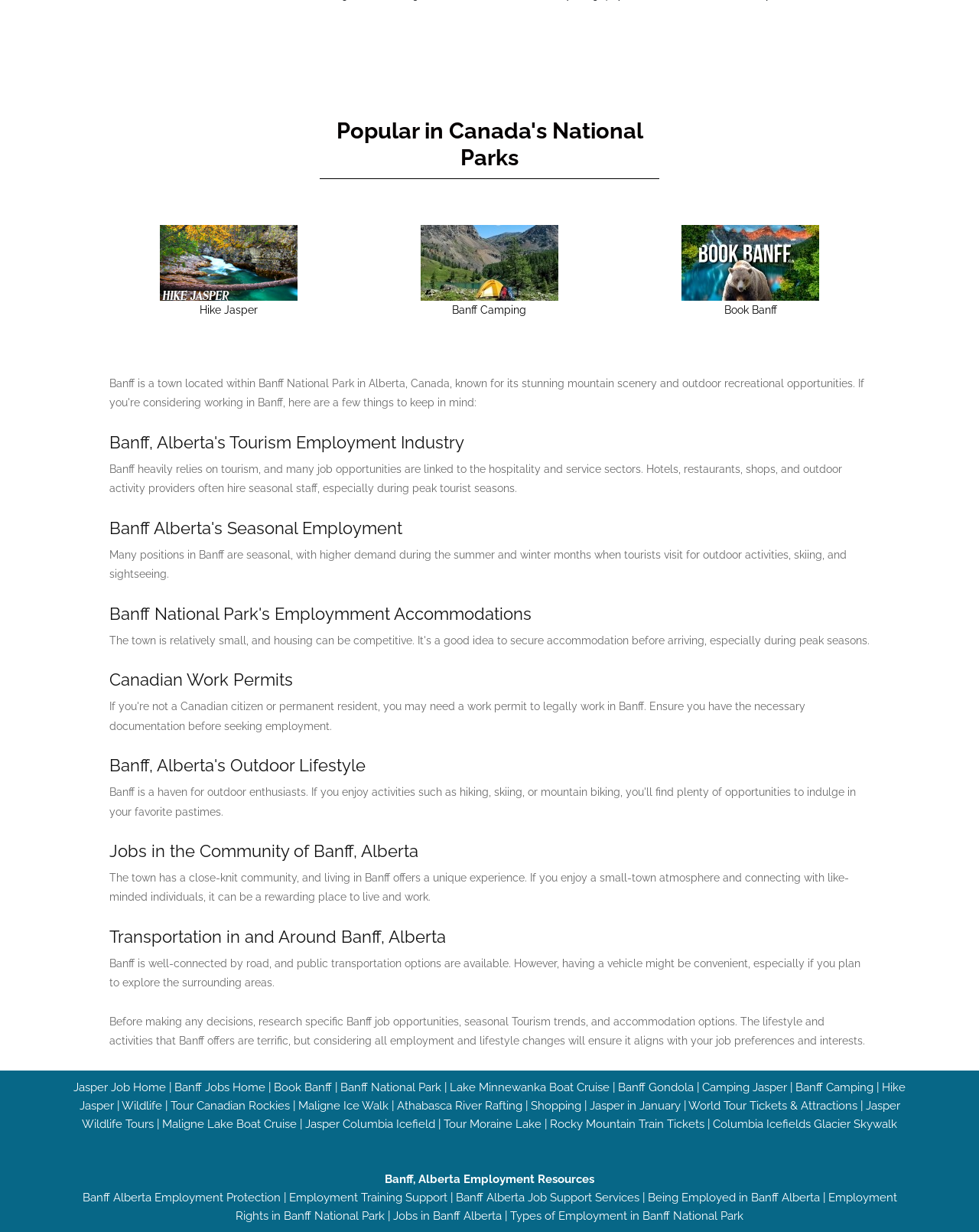Give a one-word or one-phrase response to the question: 
What is unique about living in Banff?

Small-town atmosphere